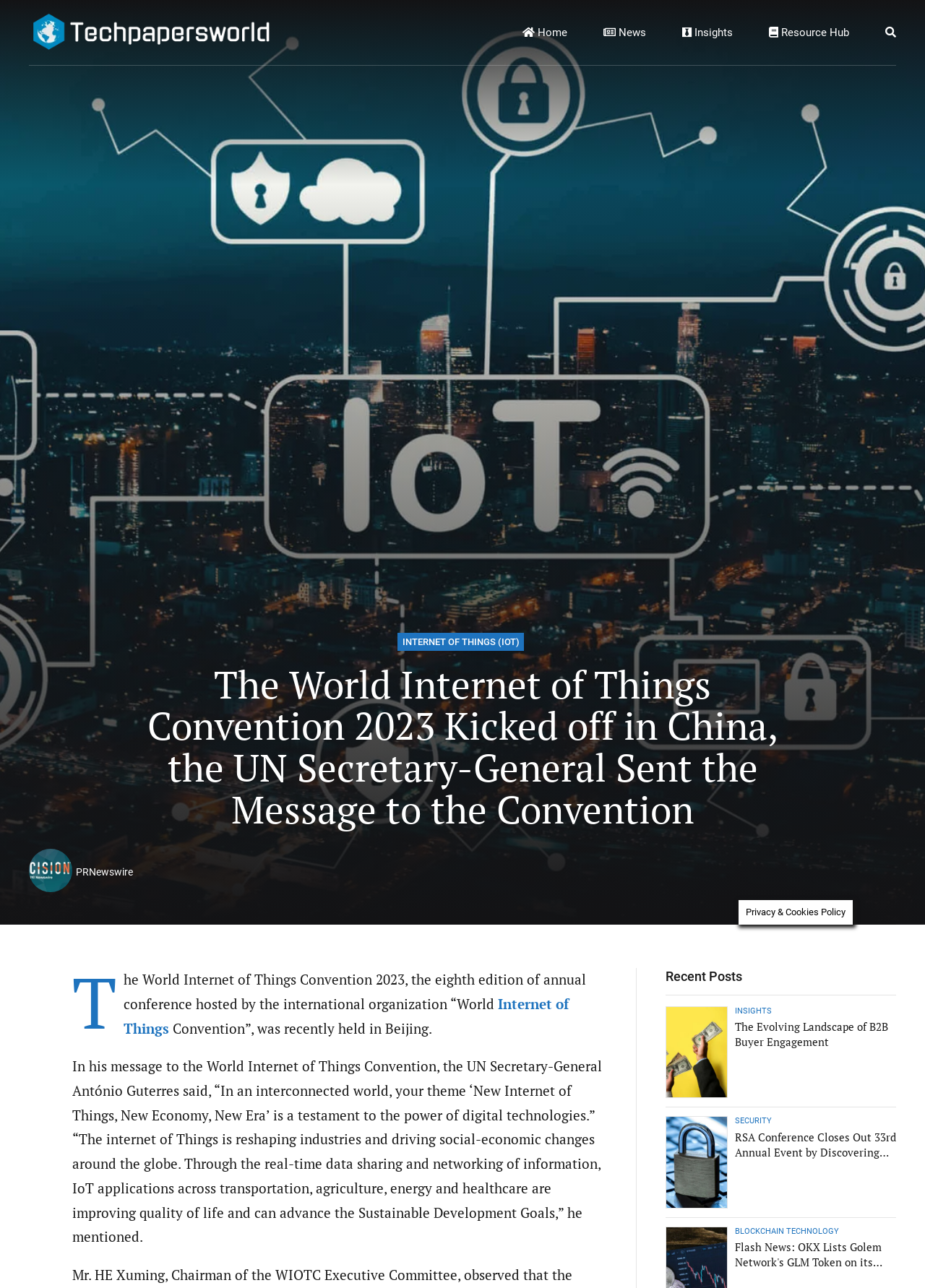Locate the bounding box coordinates of the element you need to click to accomplish the task described by this instruction: "Learn about Analytics".

[0.031, 0.062, 0.109, 0.09]